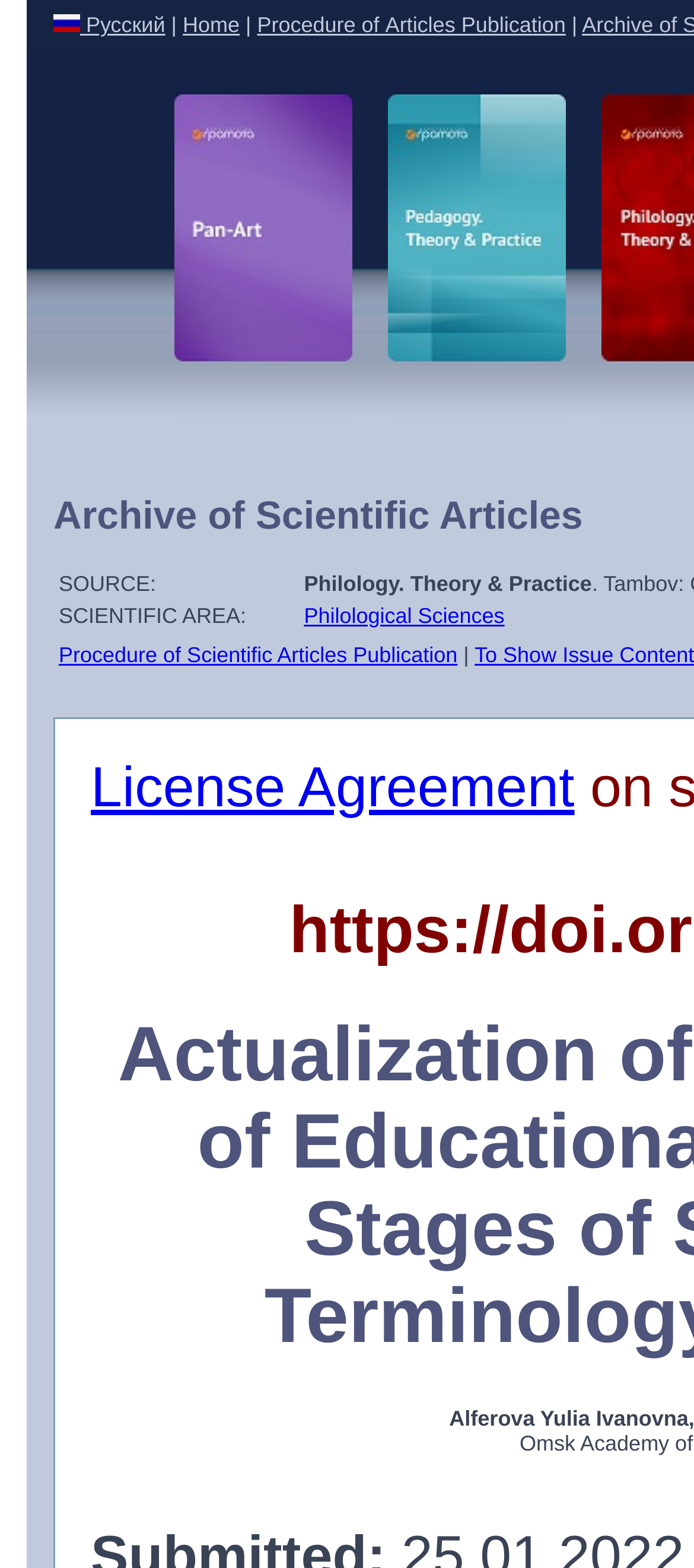What is the procedure for publishing articles?
Please use the image to provide an in-depth answer to the question.

The procedure for publishing articles is the 'Procedure of Scientific Articles Publication' because the link with this text is present on the webpage, indicating that it is the procedure for publishing articles.